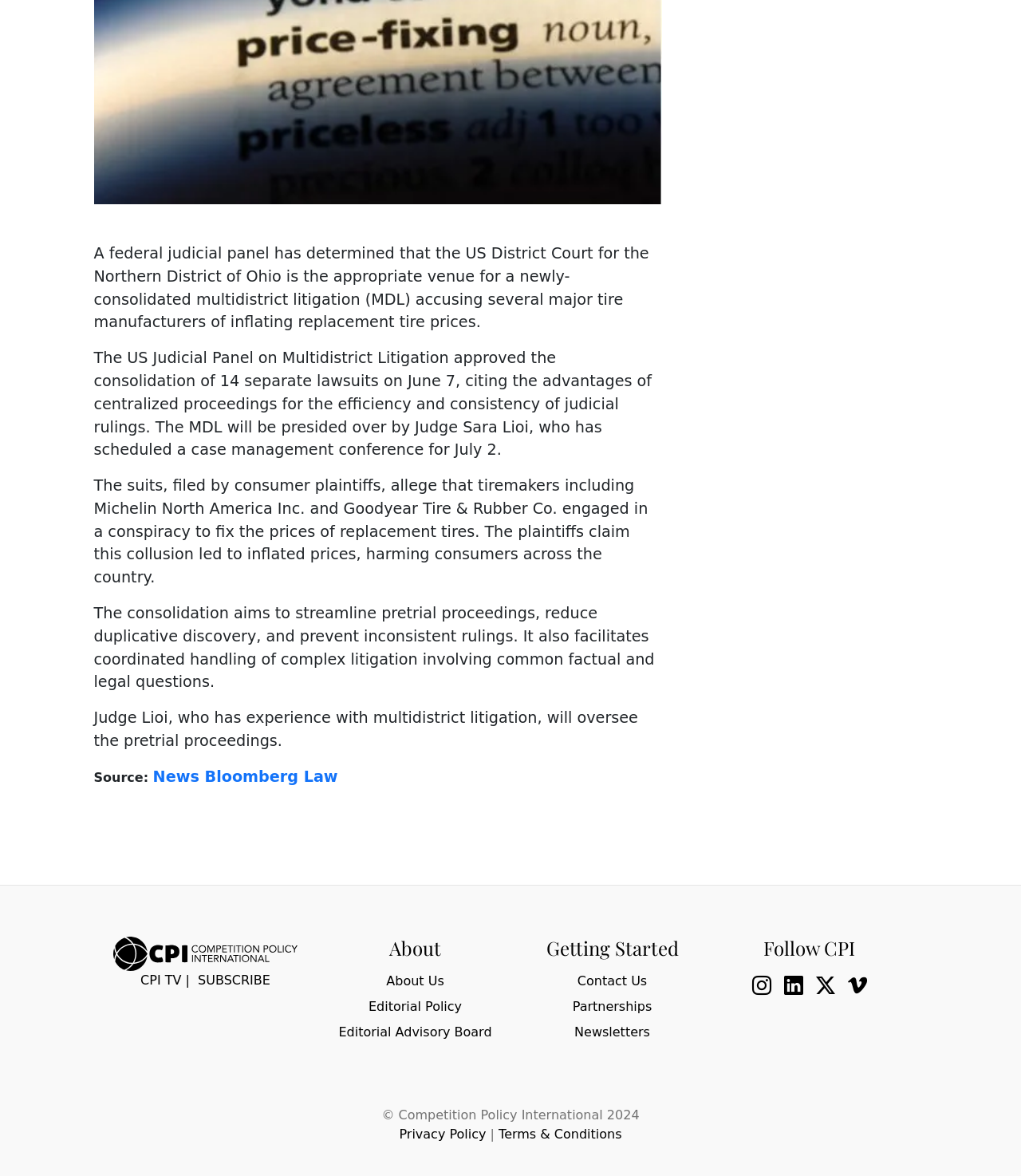Who will preside over the multidistrict litigation?
Please use the image to deliver a detailed and complete answer.

The answer can be found in the second static text element, which states that the MDL will be presided over by Judge Sara Lioi, who has scheduled a case management conference for July 2.